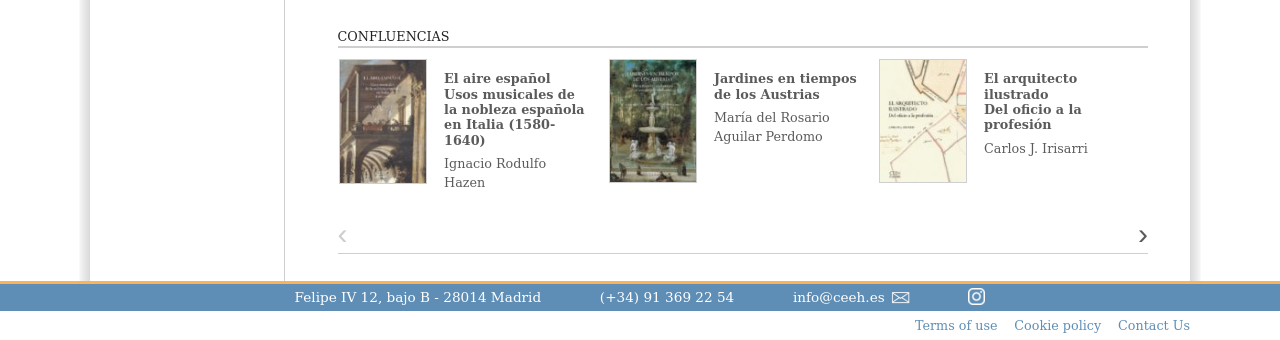Consider the image and give a detailed and elaborate answer to the question: 
What is the email address of the contact?

I found the email address by looking at the link element with the text 'info@ceeh.es' which is located next to the phone number.